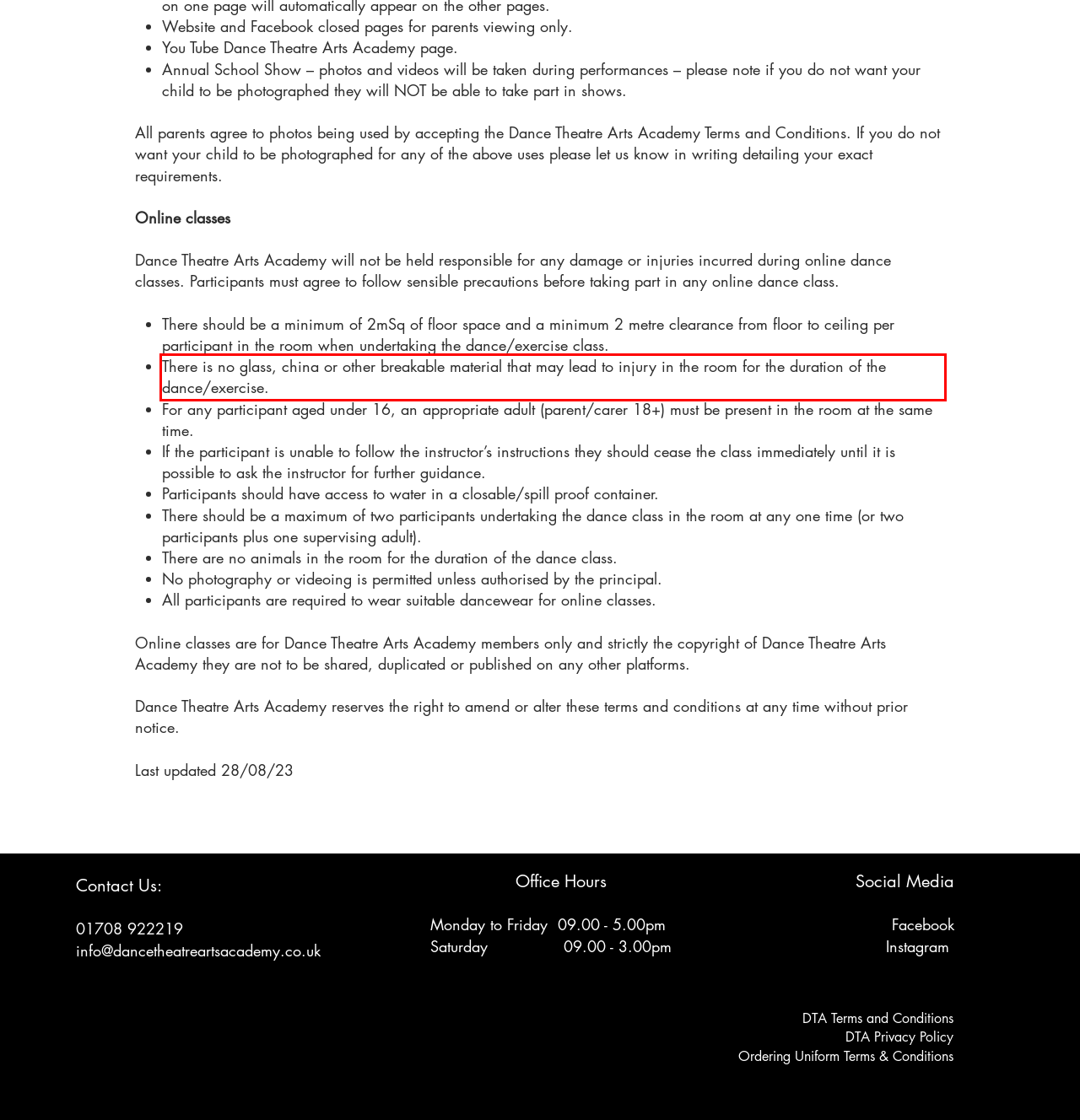Examine the screenshot of the webpage, locate the red bounding box, and generate the text contained within it.

There is no glass, china or other breakable material that may lead to injury in the room for the duration of the dance/exercise.